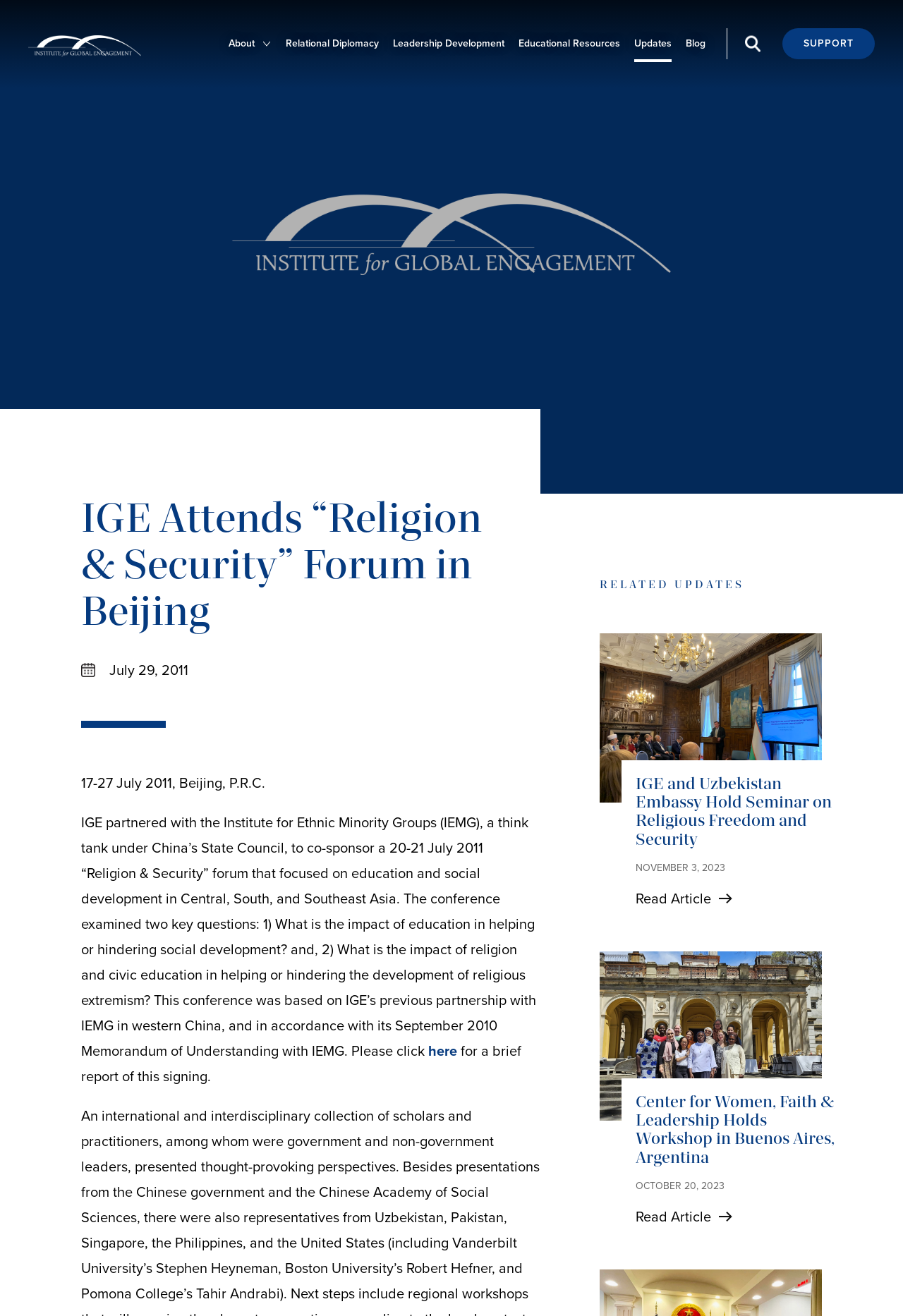Identify the bounding box coordinates for the UI element described as: "About". The coordinates should be provided as four floats between 0 and 1: [left, top, right, bottom].

[0.253, 0.021, 0.301, 0.045]